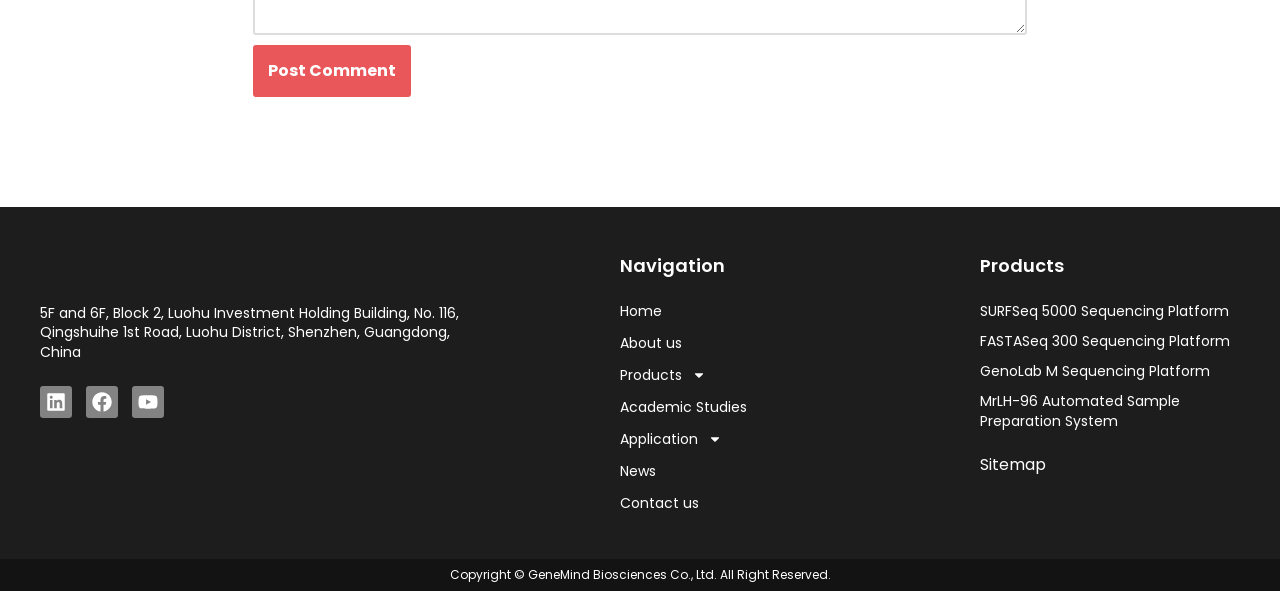What is the last item in the navigation menu?
Kindly offer a detailed explanation using the data available in the image.

I examined the link elements under the 'Navigation' heading and found that the last item is 'Contact us'. This link is located at the bottom of the navigation menu.